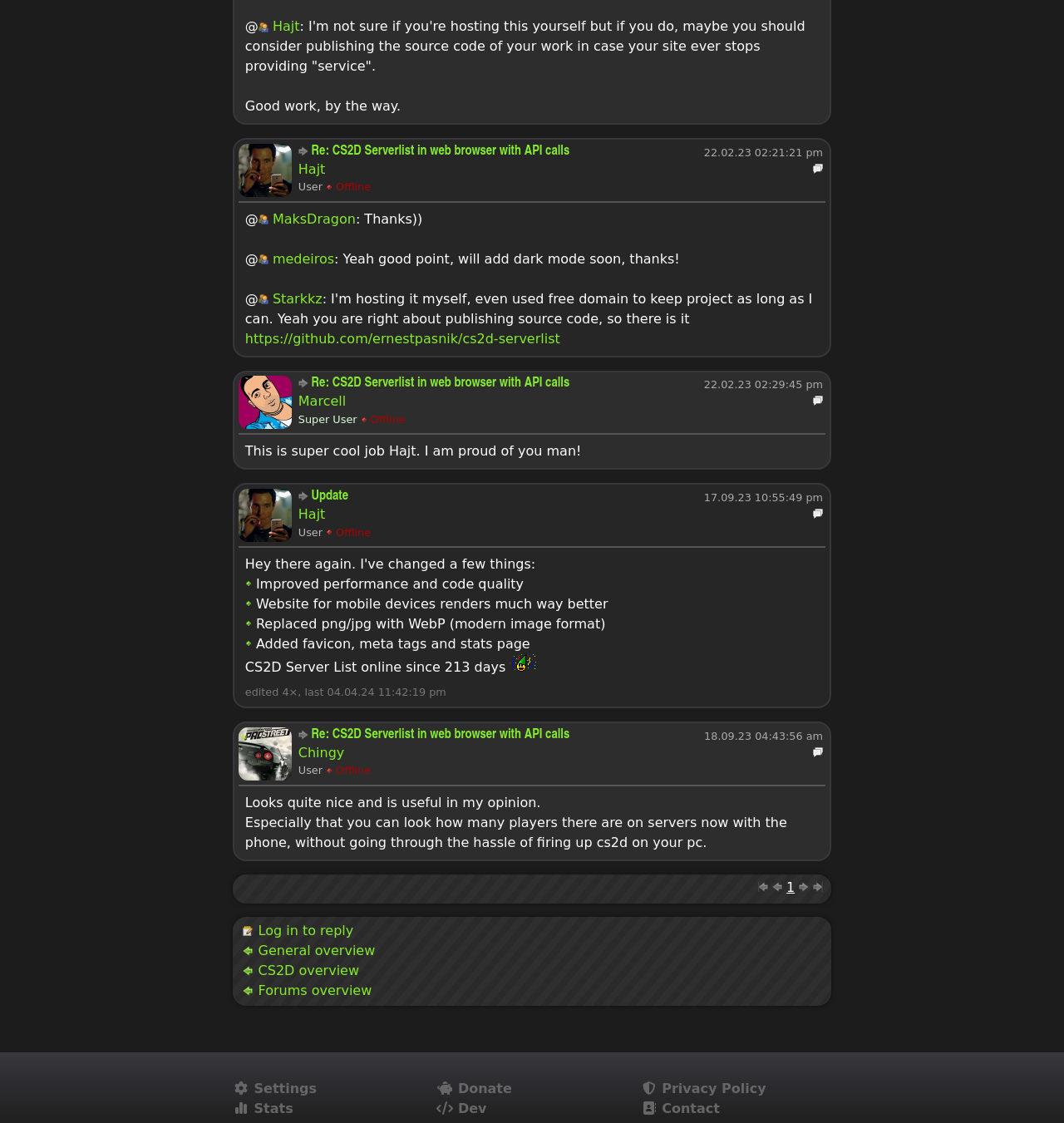What is the improvement mentioned in the update?
Based on the content of the image, thoroughly explain and answer the question.

In the update section, it is mentioned that the improvements made include 'Improved performance and code quality', indicating that the CS2D Serverlist has undergone optimization and refinement.